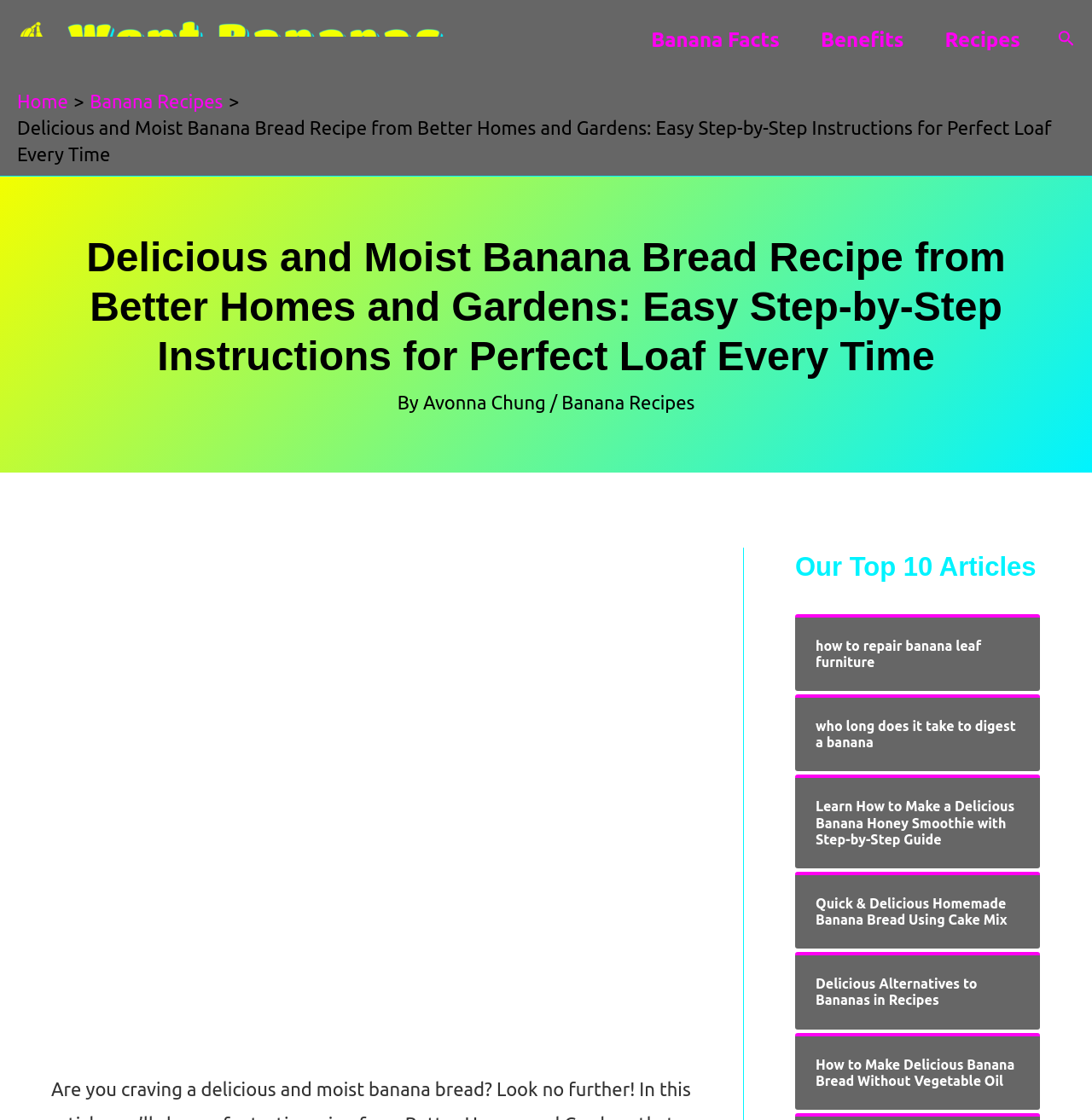Please locate the clickable area by providing the bounding box coordinates to follow this instruction: "Learn more about the Lebanese Schools Relief Project".

None